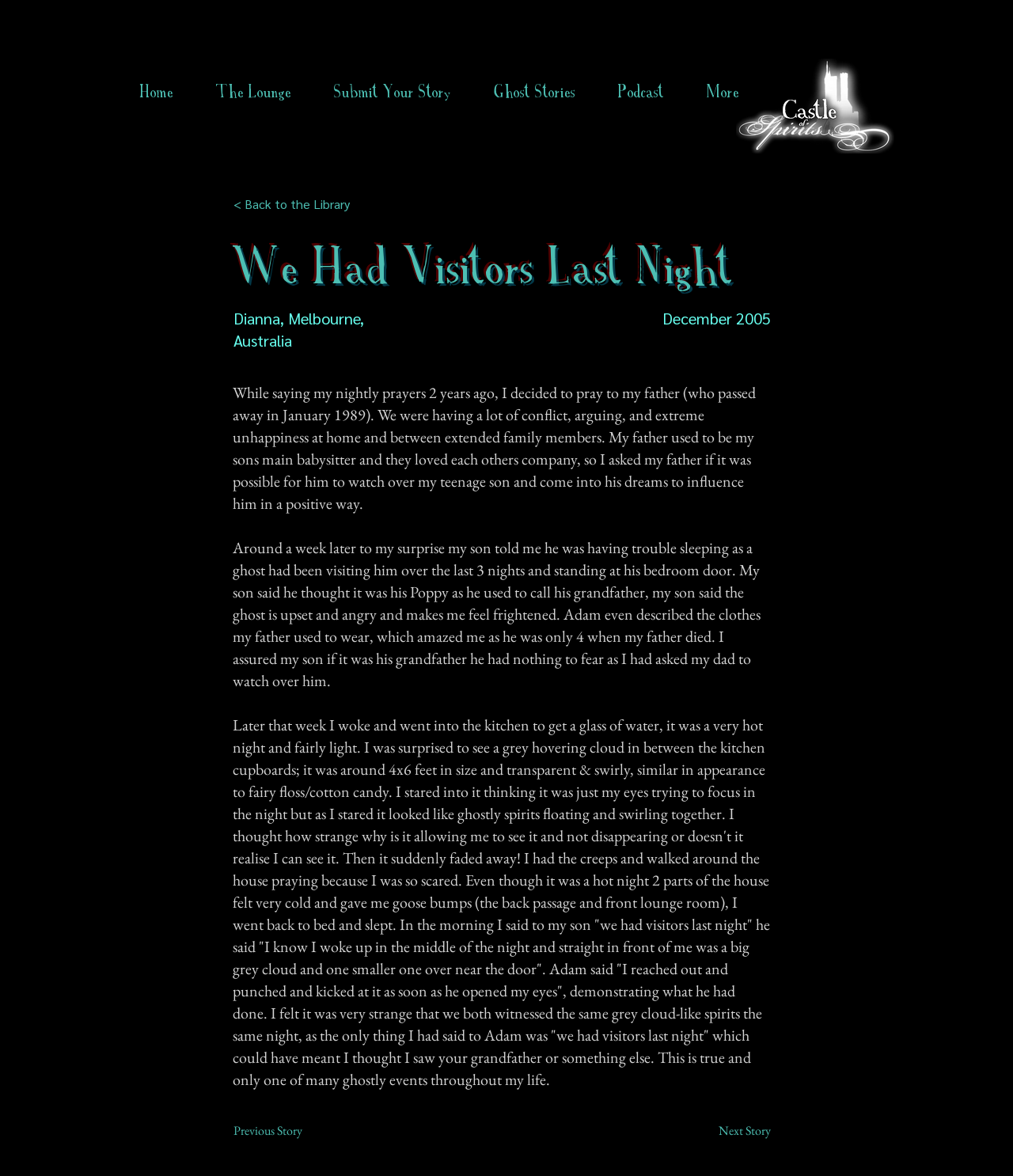Given the webpage screenshot and the description, determine the bounding box coordinates (top-left x, top-left y, bottom-right x, bottom-right y) that define the location of the UI element matching this description: < Back to the Library

[0.23, 0.16, 0.355, 0.187]